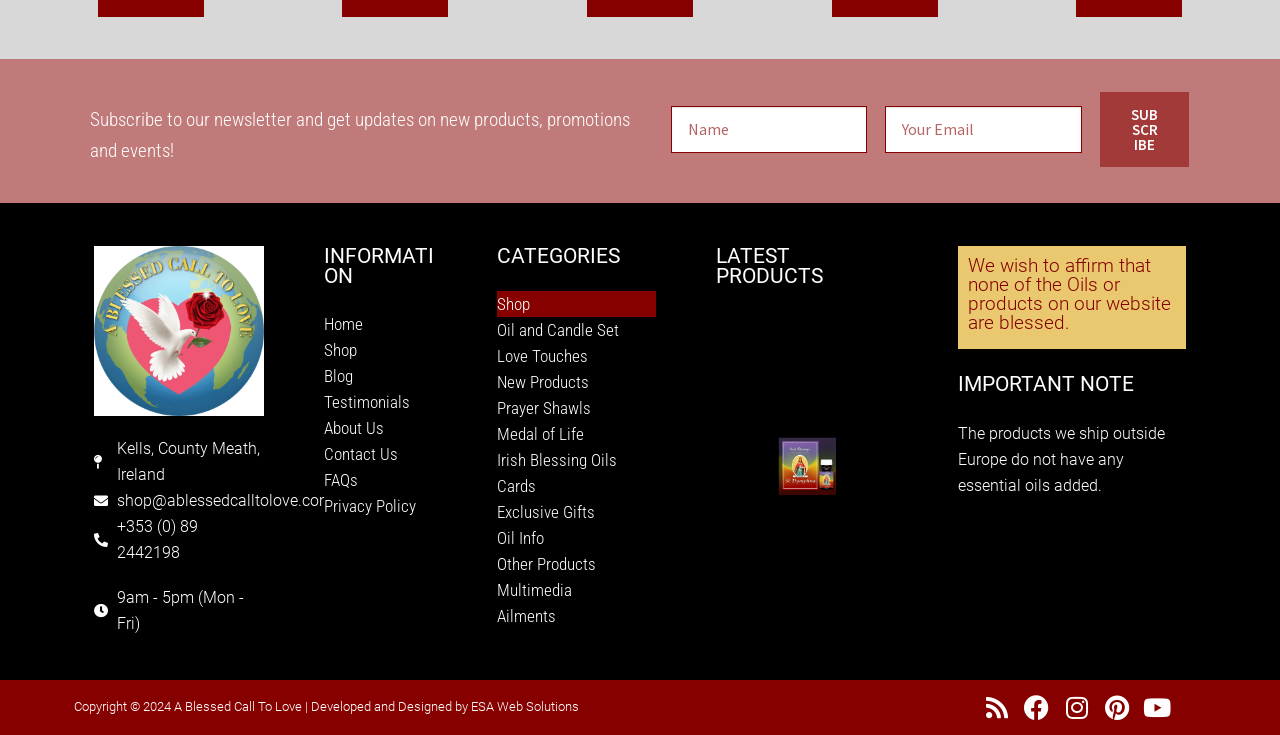Please specify the bounding box coordinates of the element that should be clicked to execute the given instruction: 'Enter your name'. Ensure the coordinates are four float numbers between 0 and 1, expressed as [left, top, right, bottom].

[0.524, 0.144, 0.678, 0.208]